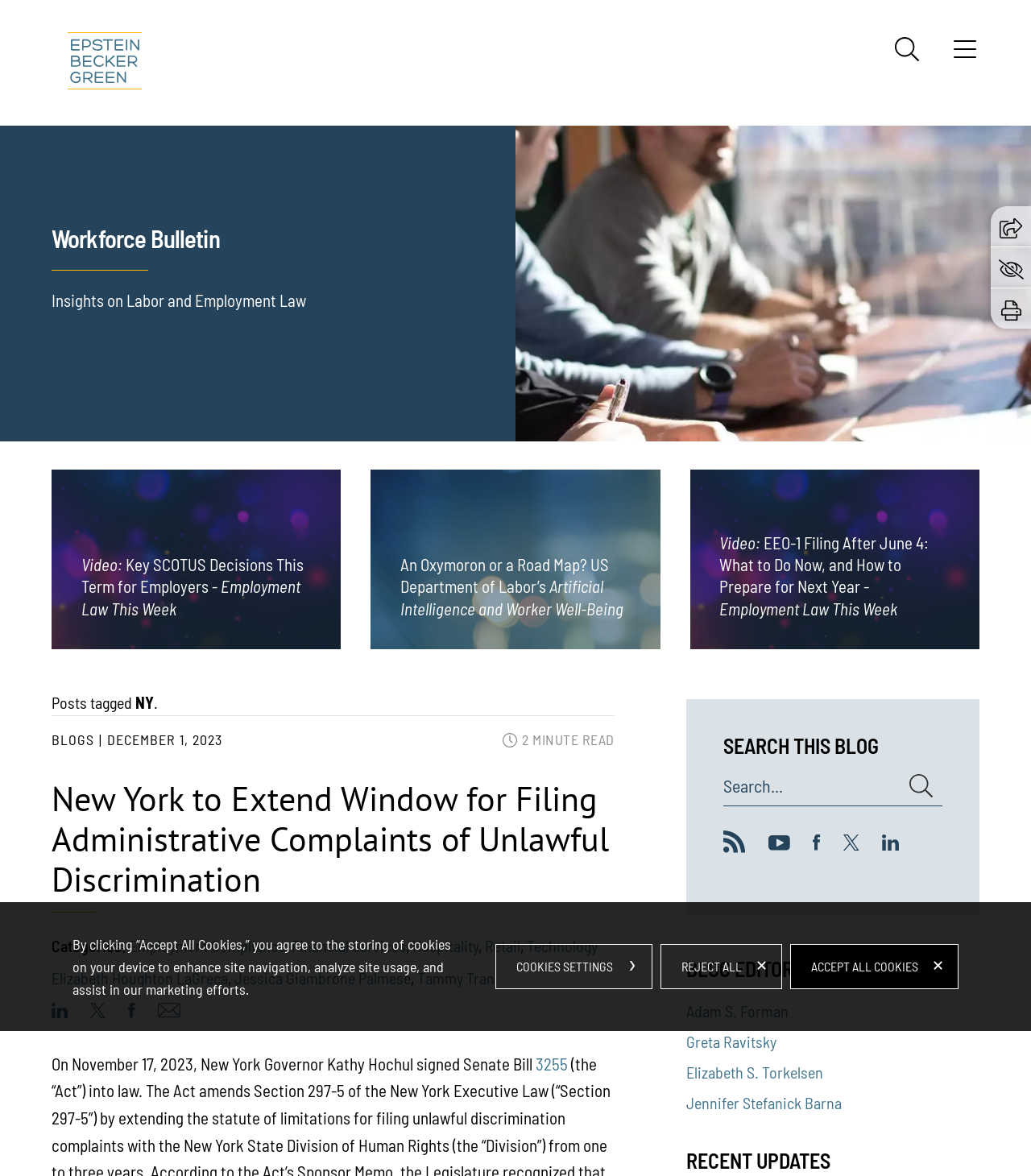Indicate the bounding box coordinates of the clickable region to achieve the following instruction: "Log in to the website."

None